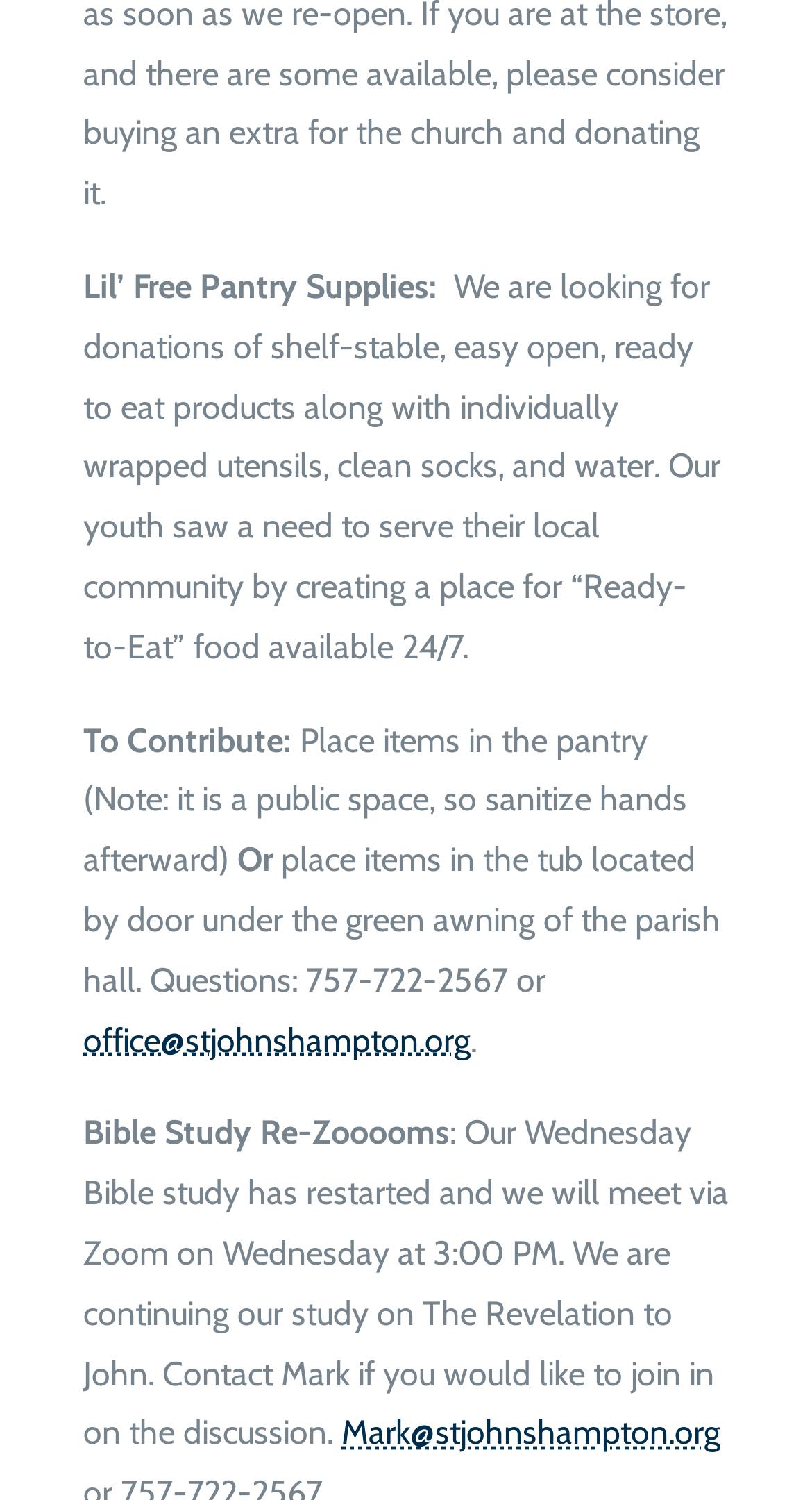What is the topic of the Wednesday Bible study?
Could you please answer the question thoroughly and with as much detail as possible?

According to the webpage, the Wednesday Bible study has restarted and will meet via Zoom, continuing the study on The Revelation to John.